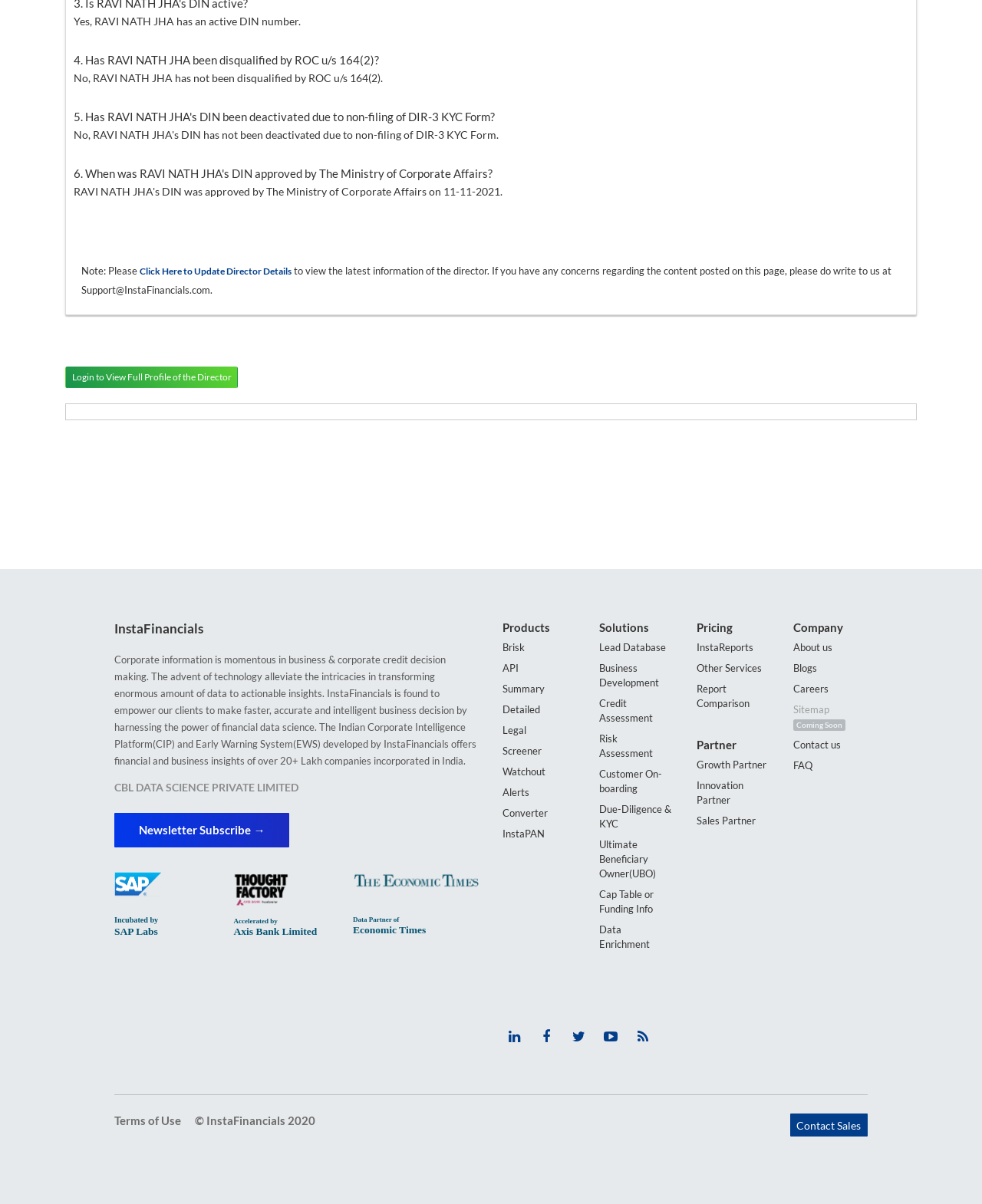Identify the bounding box coordinates of the clickable region to carry out the given instruction: "Click to update director details".

[0.142, 0.221, 0.297, 0.23]